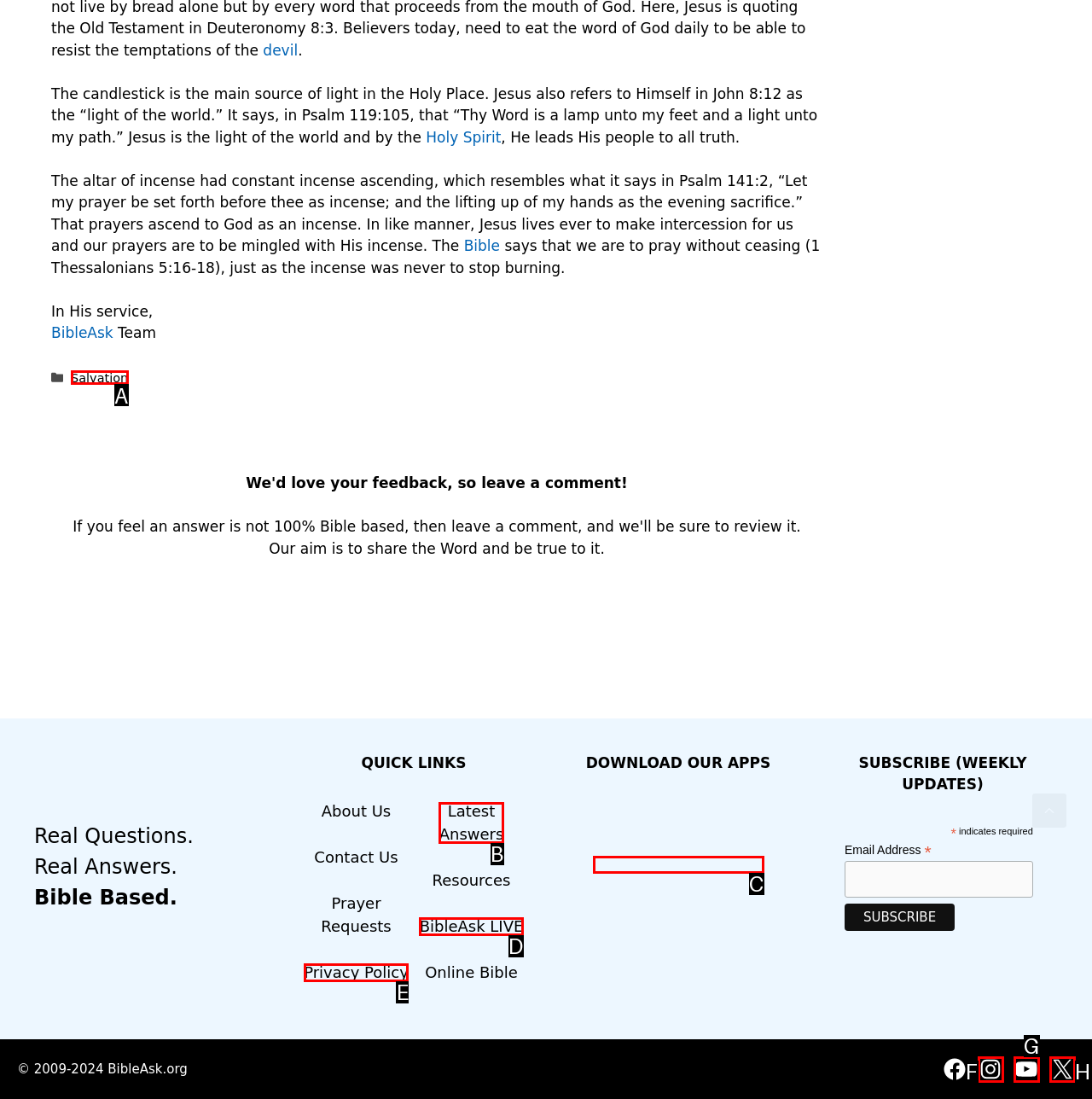Select the HTML element that best fits the description: Skip to product information
Respond with the letter of the correct option from the choices given.

None